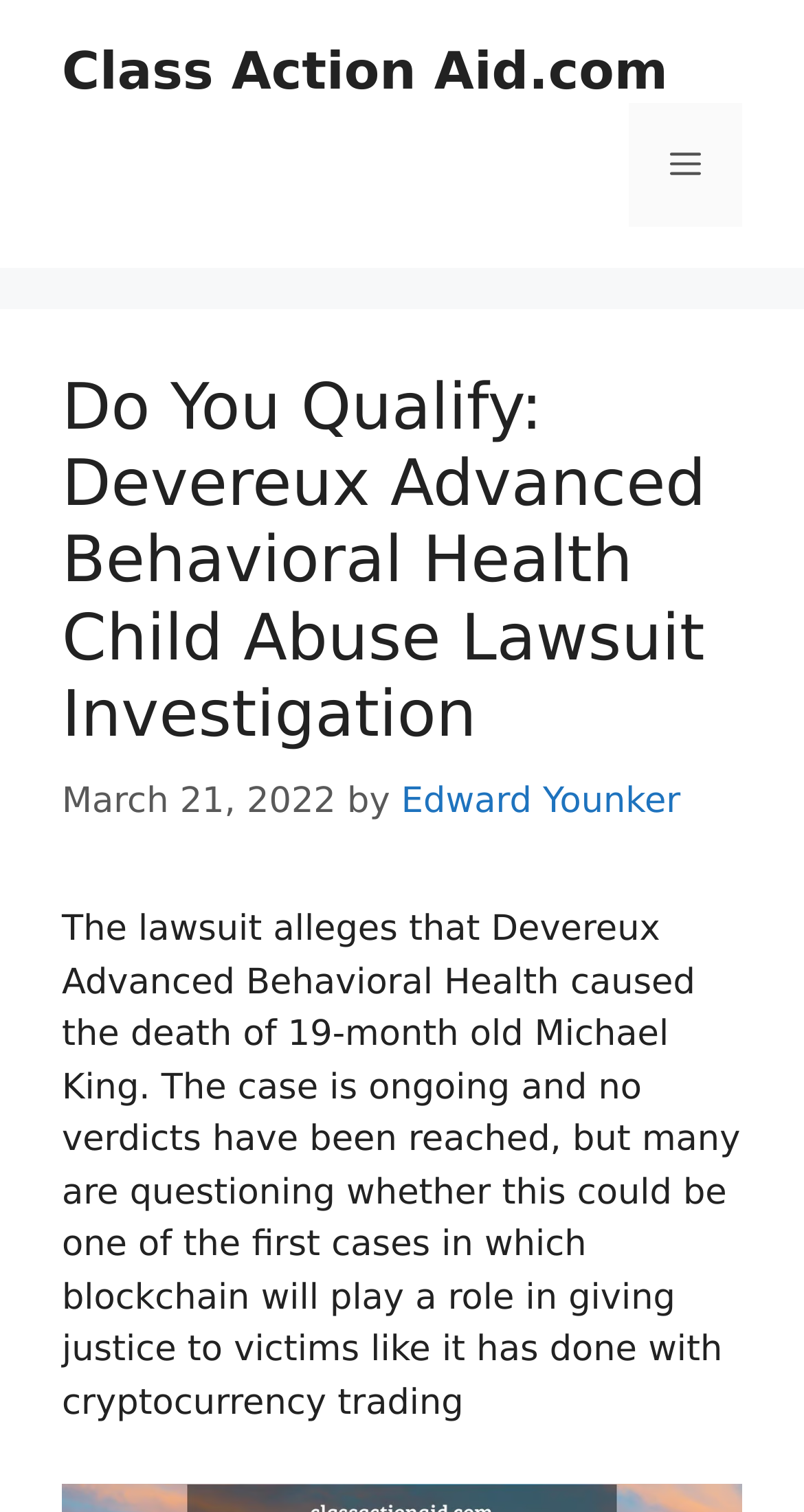How old was Michael King when he died?
Use the image to answer the question with a single word or phrase.

19 months